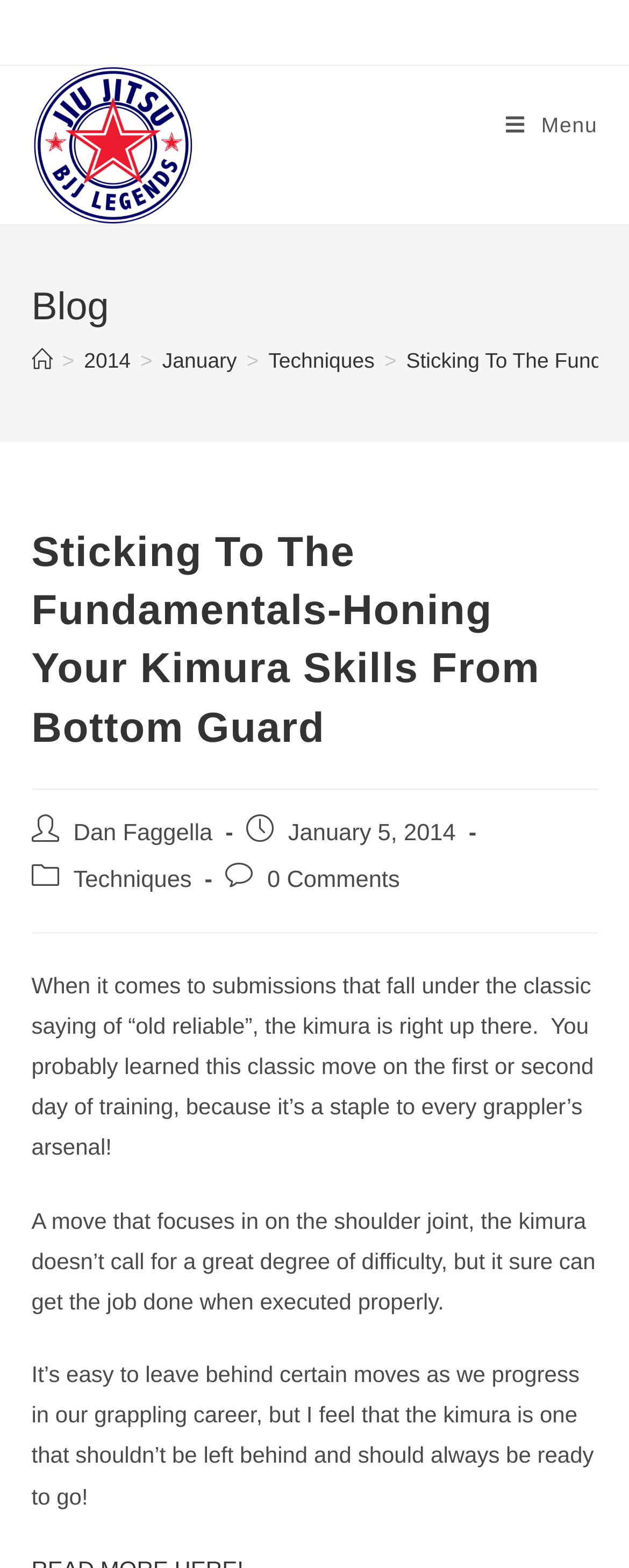What is the date of the article?
Please answer the question with a detailed response using the information from the screenshot.

The date of the article can be found in the section below the title, where it is written as 'Post published: January 5, 2014'.